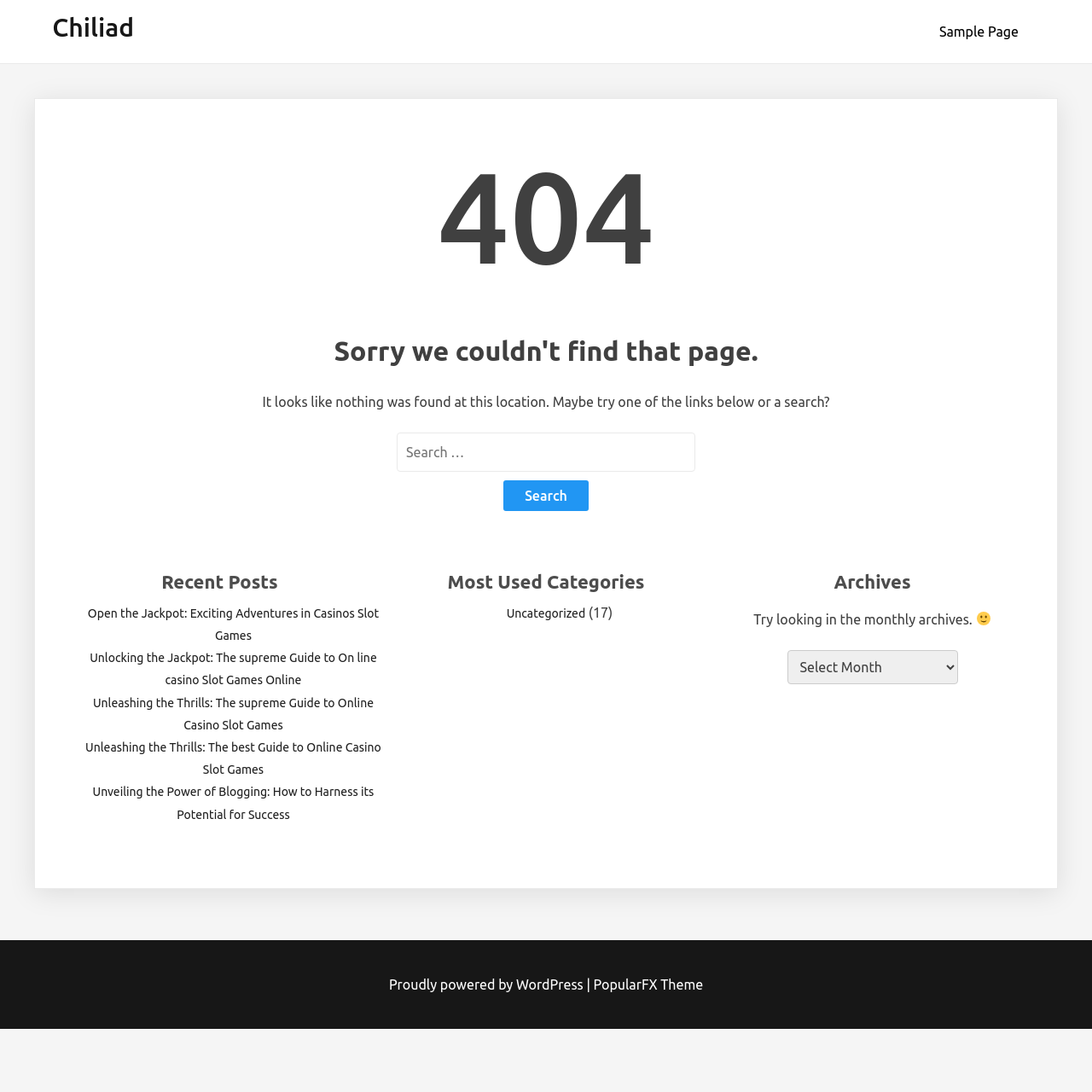Please locate the bounding box coordinates of the element that should be clicked to complete the given instruction: "Search for something".

[0.363, 0.396, 0.637, 0.432]